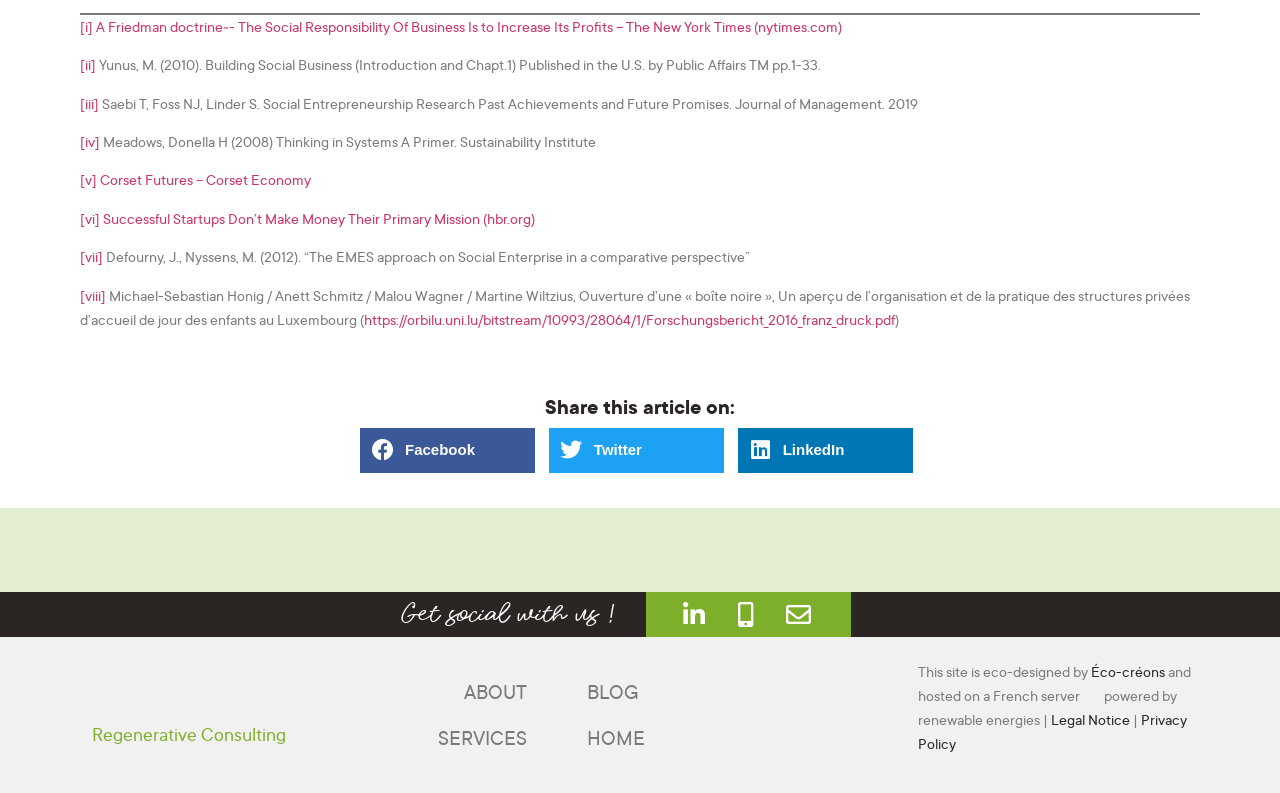Locate the bounding box coordinates of the element that should be clicked to execute the following instruction: "Check the 'Legal Notice'".

[0.821, 0.895, 0.883, 0.919]